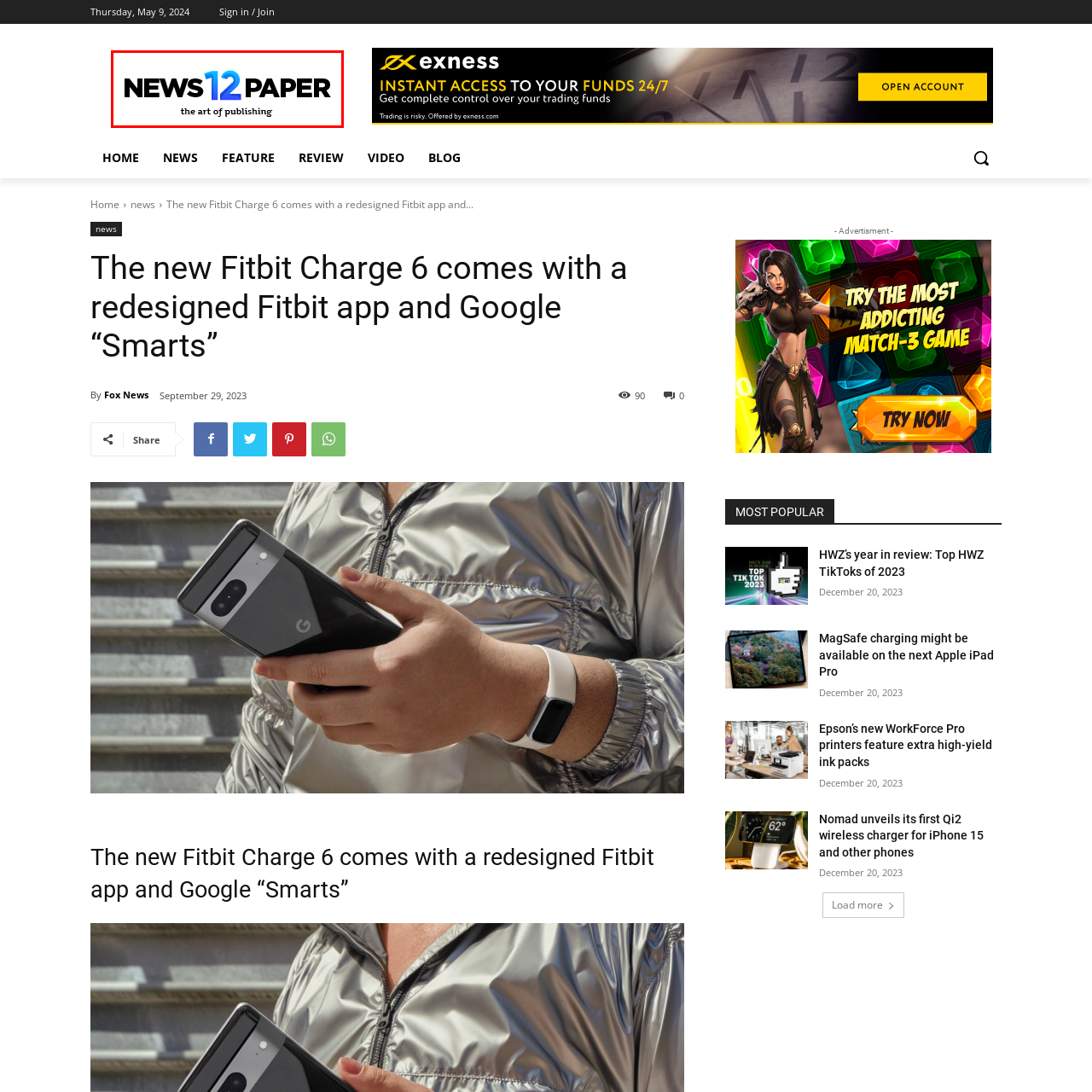Examine the image indicated by the red box and respond with a single word or phrase to the following question:
What is the focus of the publication?

High-quality journalism